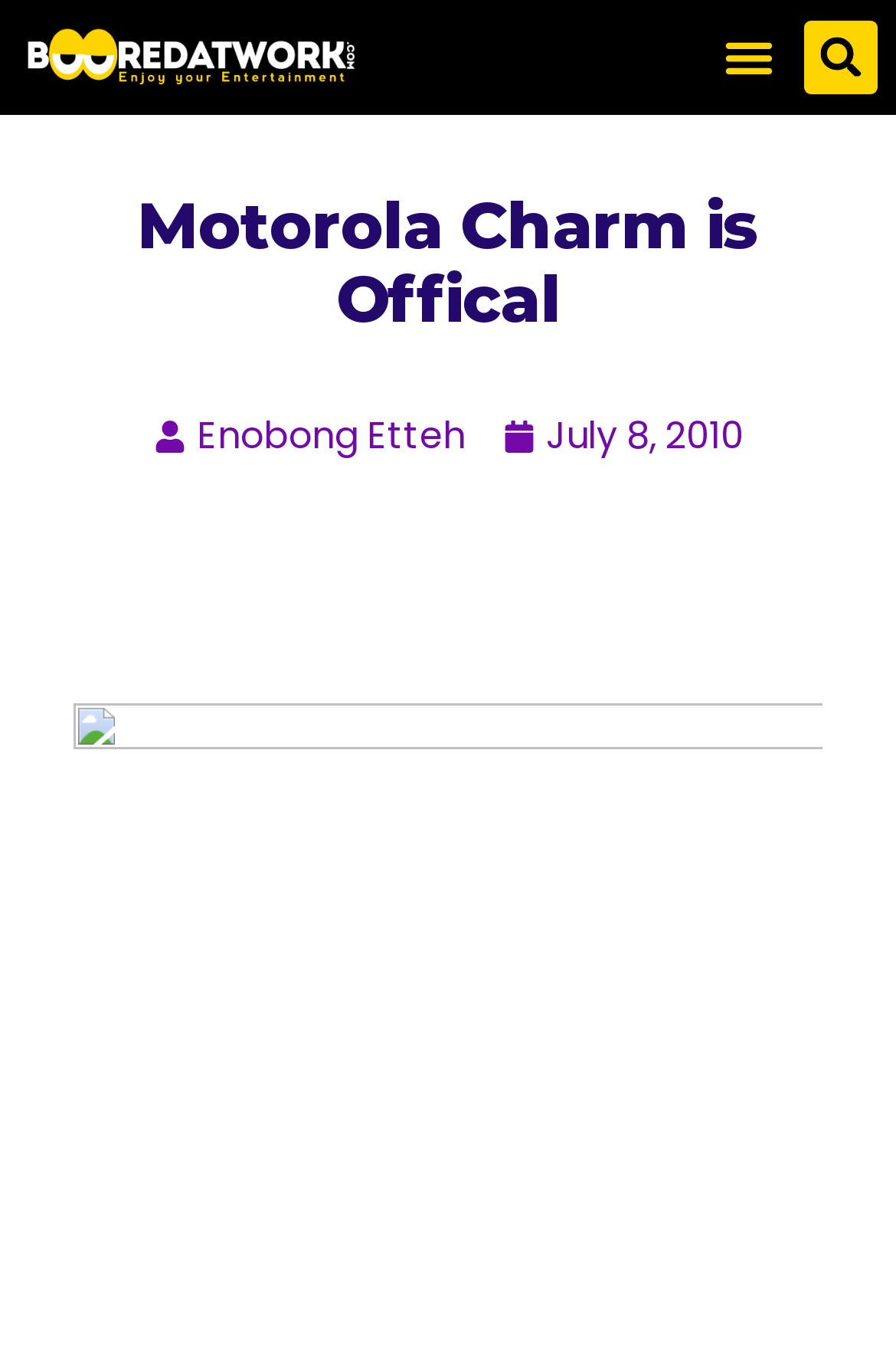From the webpage screenshot, predict the bounding box of the UI element that matches this description: "July 8, 2010".

[0.56, 0.299, 0.829, 0.339]